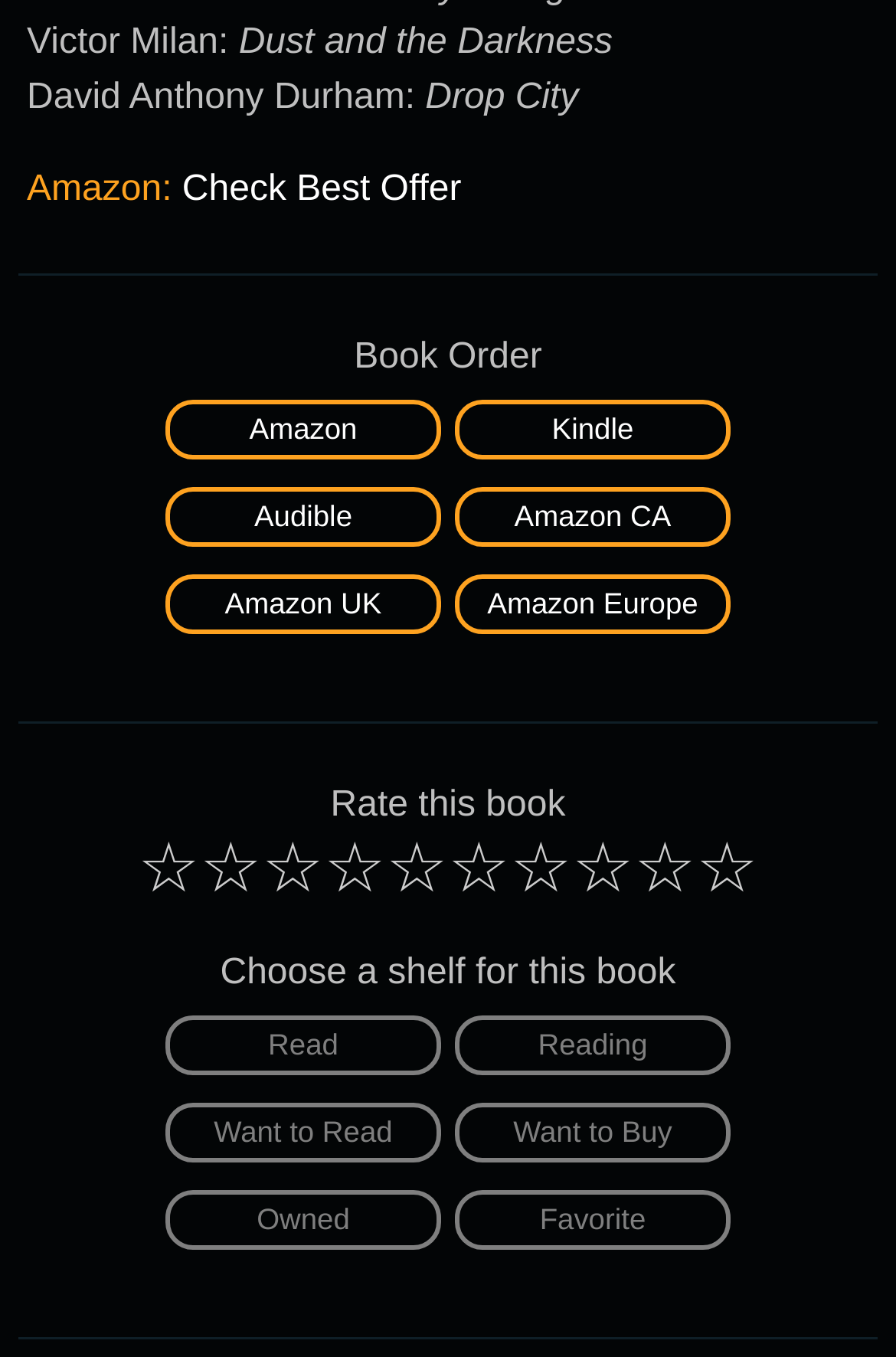Locate the coordinates of the bounding box for the clickable region that fulfills this instruction: "Go to Amazon".

[0.177, 0.301, 0.5, 0.33]